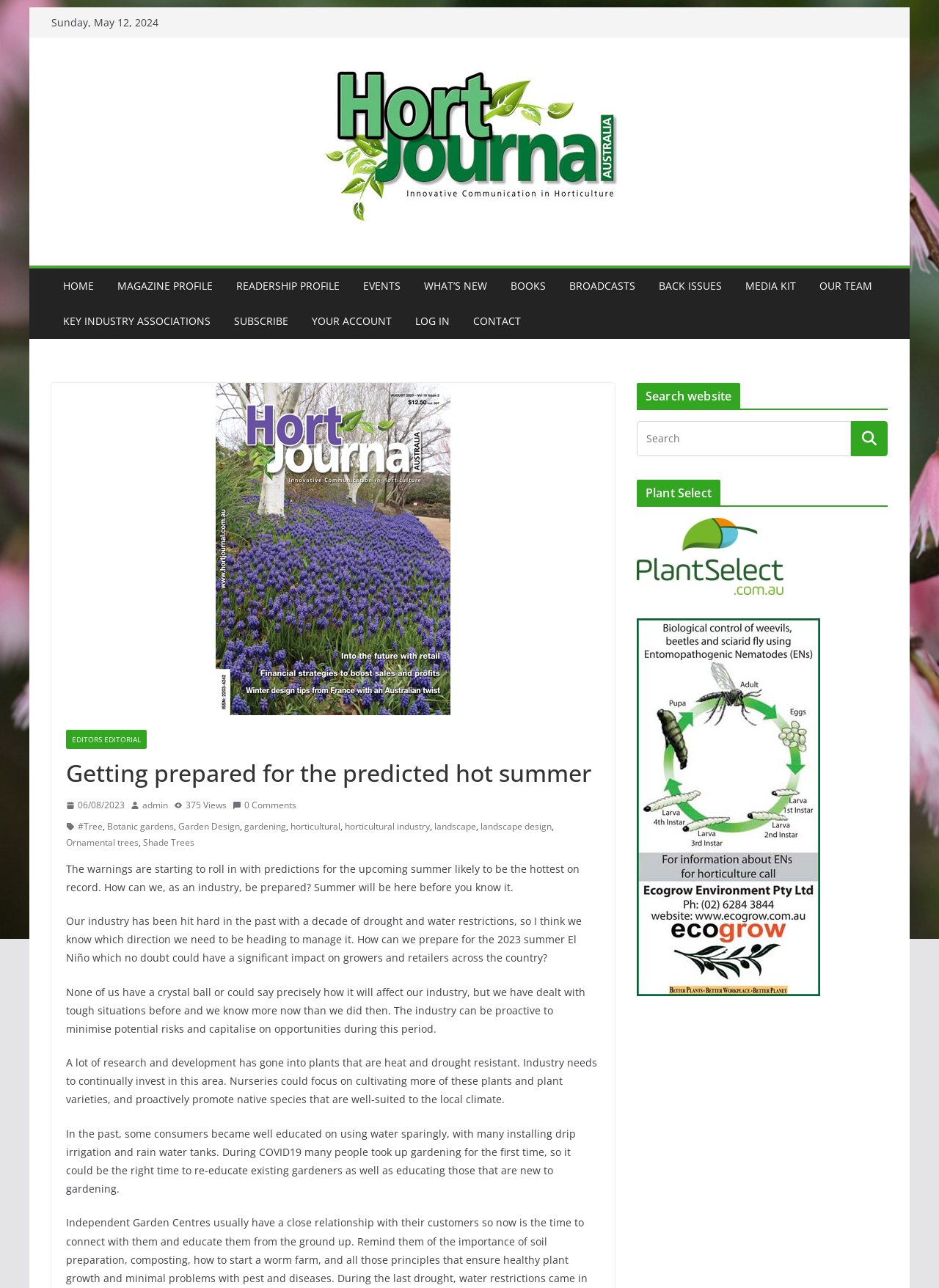What is the topic of the article?
Using the visual information from the image, give a one-word or short-phrase answer.

Preparing for hot summer